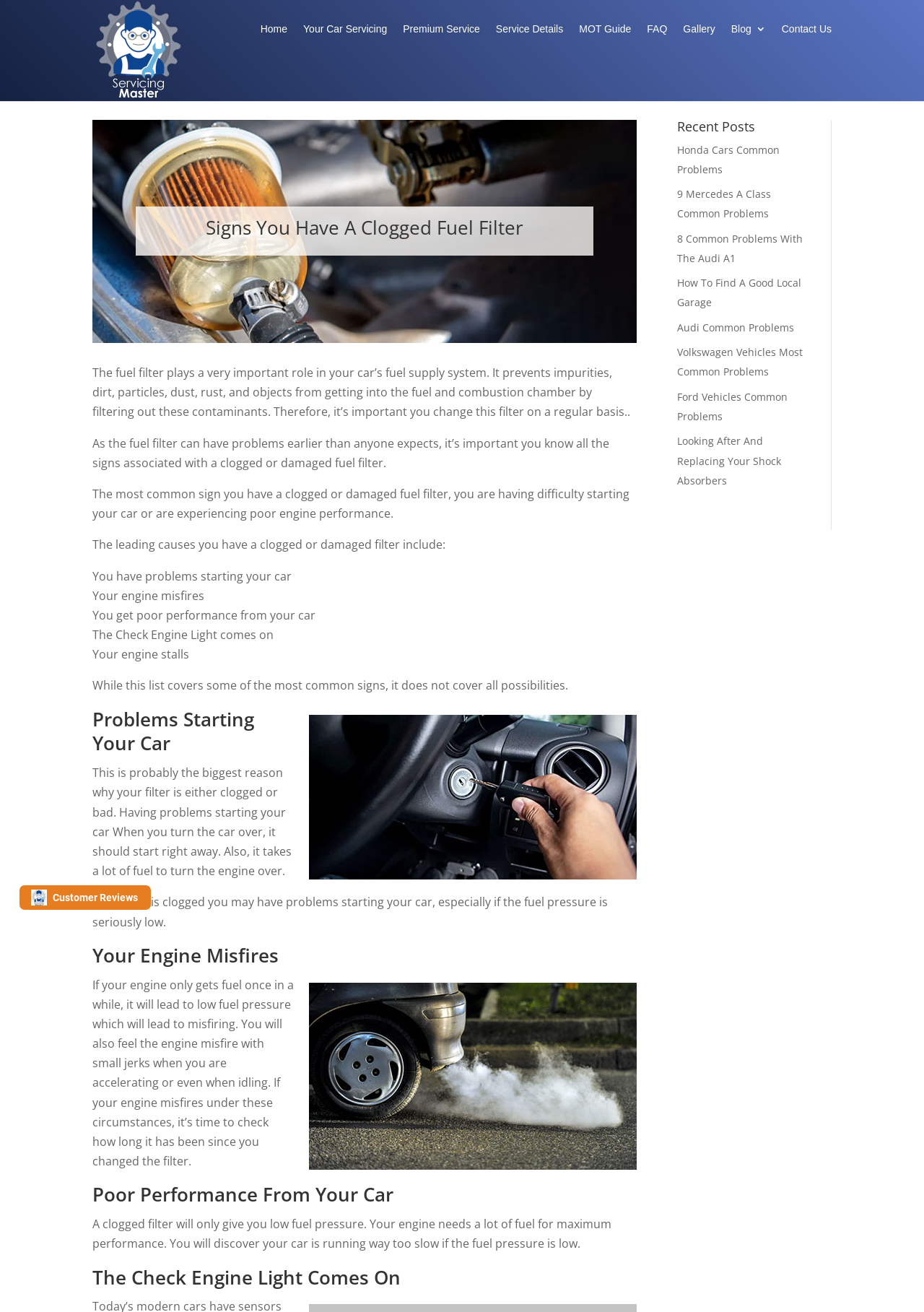Bounding box coordinates are specified in the format (top-left x, top-left y, bottom-right x, bottom-right y). All values are floating point numbers bounded between 0 and 1. Please provide the bounding box coordinate of the region this sentence describes: Honda Cars Common Problems

[0.733, 0.109, 0.844, 0.134]